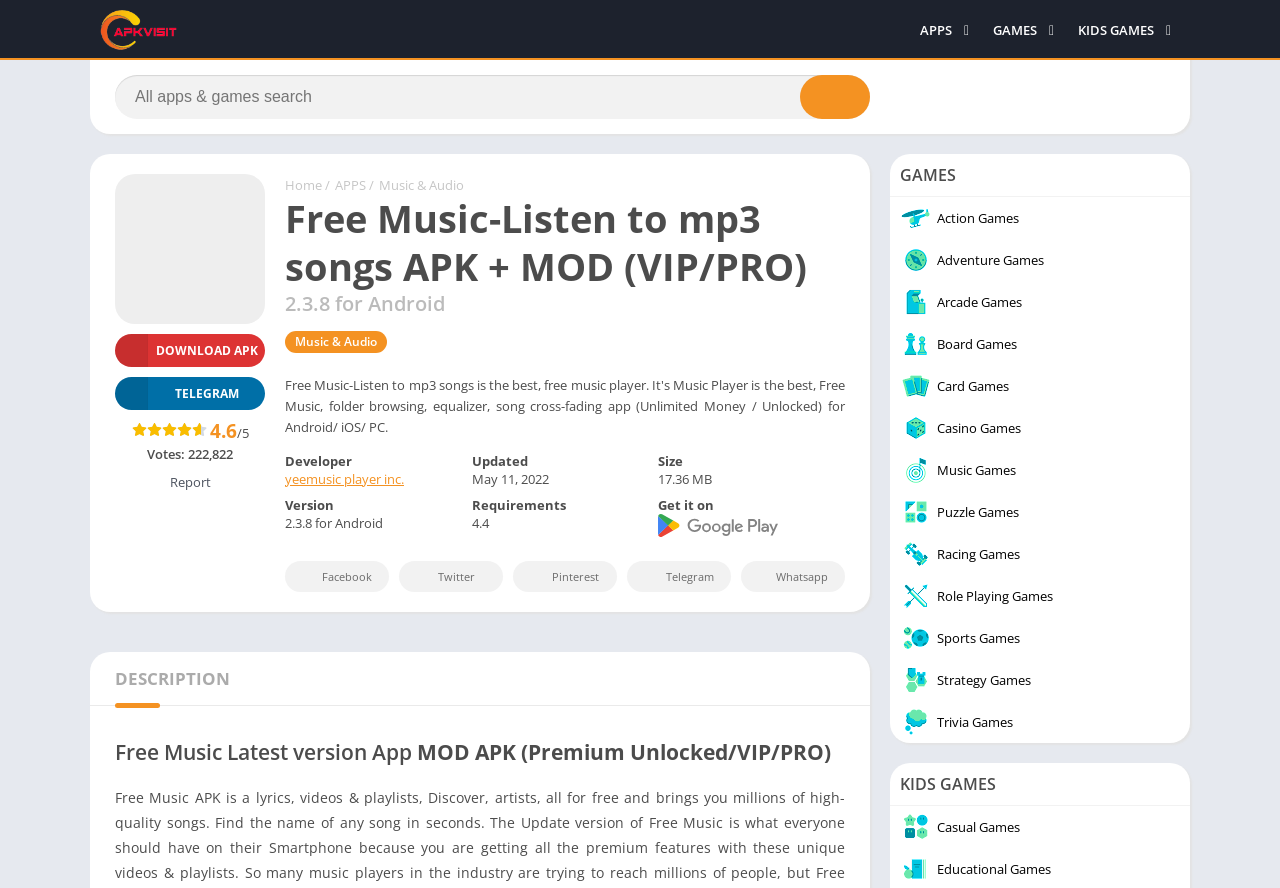Describe the entire webpage, focusing on both content and design.

This webpage is about a music player app called "Free Music-Listen to mp3 songs" and provides information about the app, including its features, ratings, and download links. 

At the top left corner, there is a link to the website "apkvisit.com" accompanied by an image. On the top right side, there are two categories: "APPS" and "GAMES", each with a dropdown menu containing various subcategories. 

Below the categories, there is a search bar with a "Search" button next to it. 

The main content of the page is divided into two sections. The left section displays information about the app, including its name, version, and ratings. There are also links to download the app, visit the developer's website, and report any issues. 

The right section provides more details about the app, such as its size, version, and system requirements. There is also a link to download the app from Google Play. 

Throughout the page, there are various links and buttons, including a "DOWNLOAD APK" button and a "TELEGRAM" link.